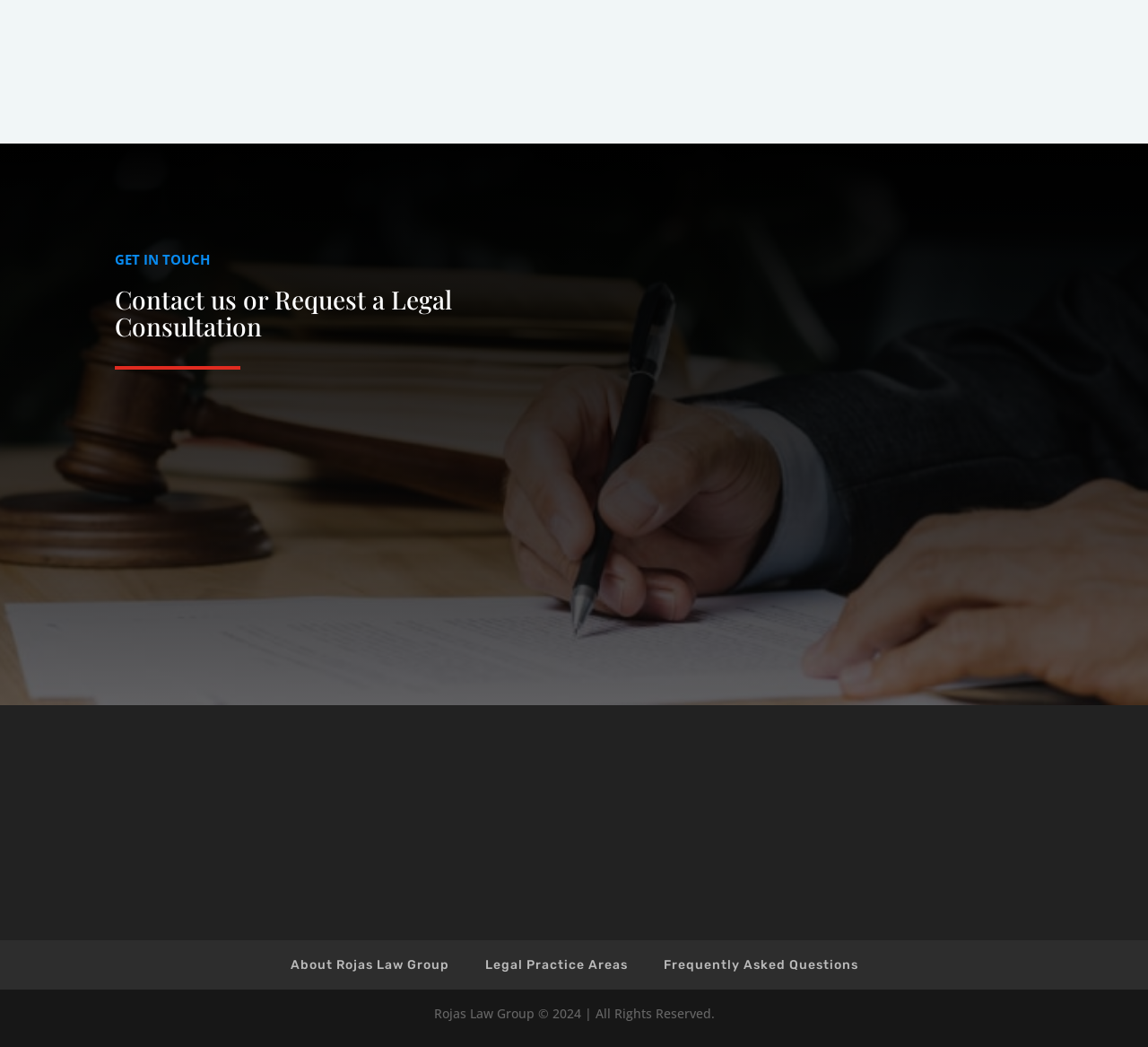Please determine the bounding box coordinates for the UI element described as: "About Rojas Law Group".

[0.253, 0.915, 0.391, 0.929]